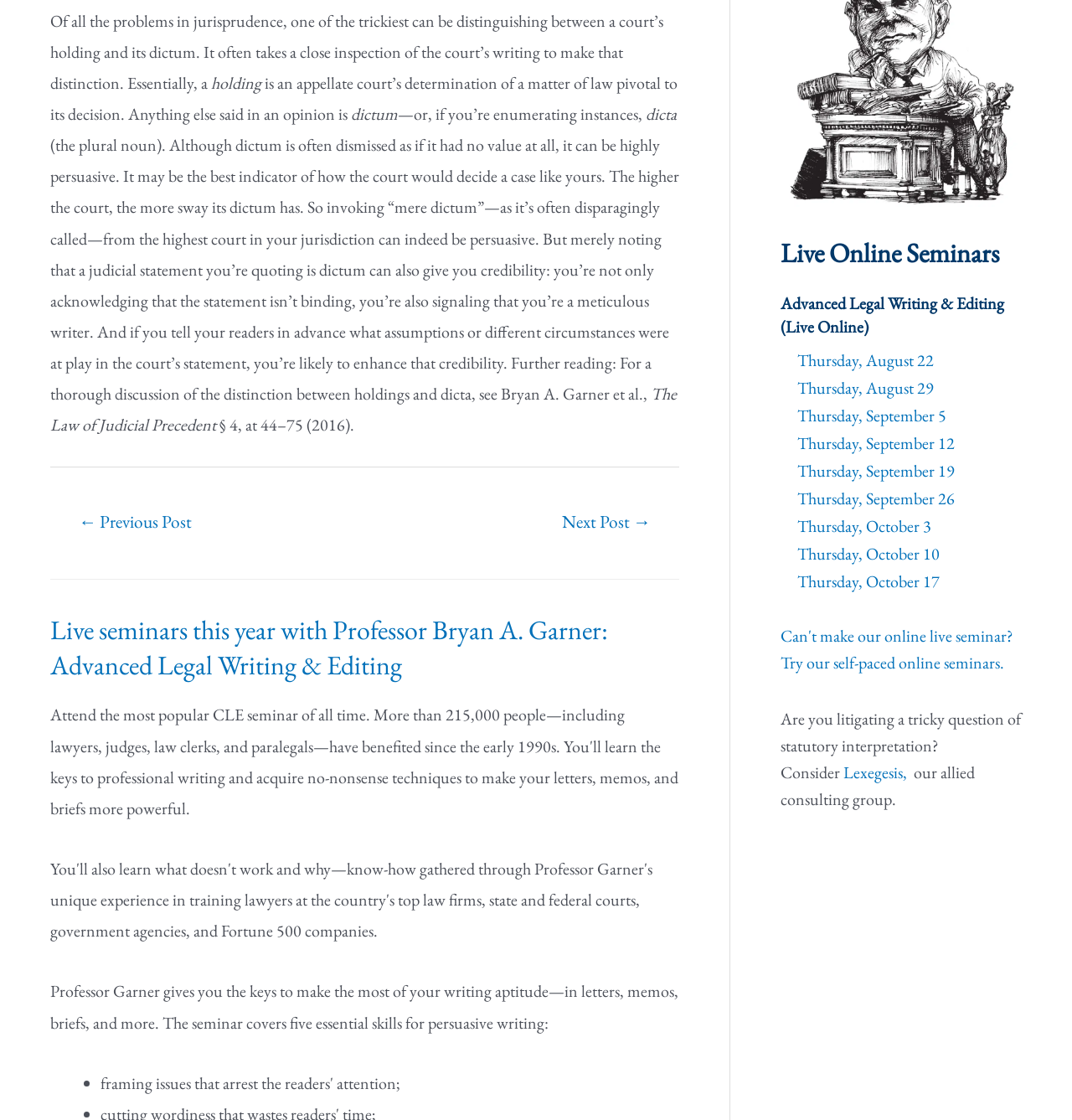Using the provided element description, identify the bounding box coordinates as (top-left x, top-left y, bottom-right x, bottom-right y). Ensure all values are between 0 and 1. Description: Thursday, September 19

[0.744, 0.41, 0.891, 0.43]